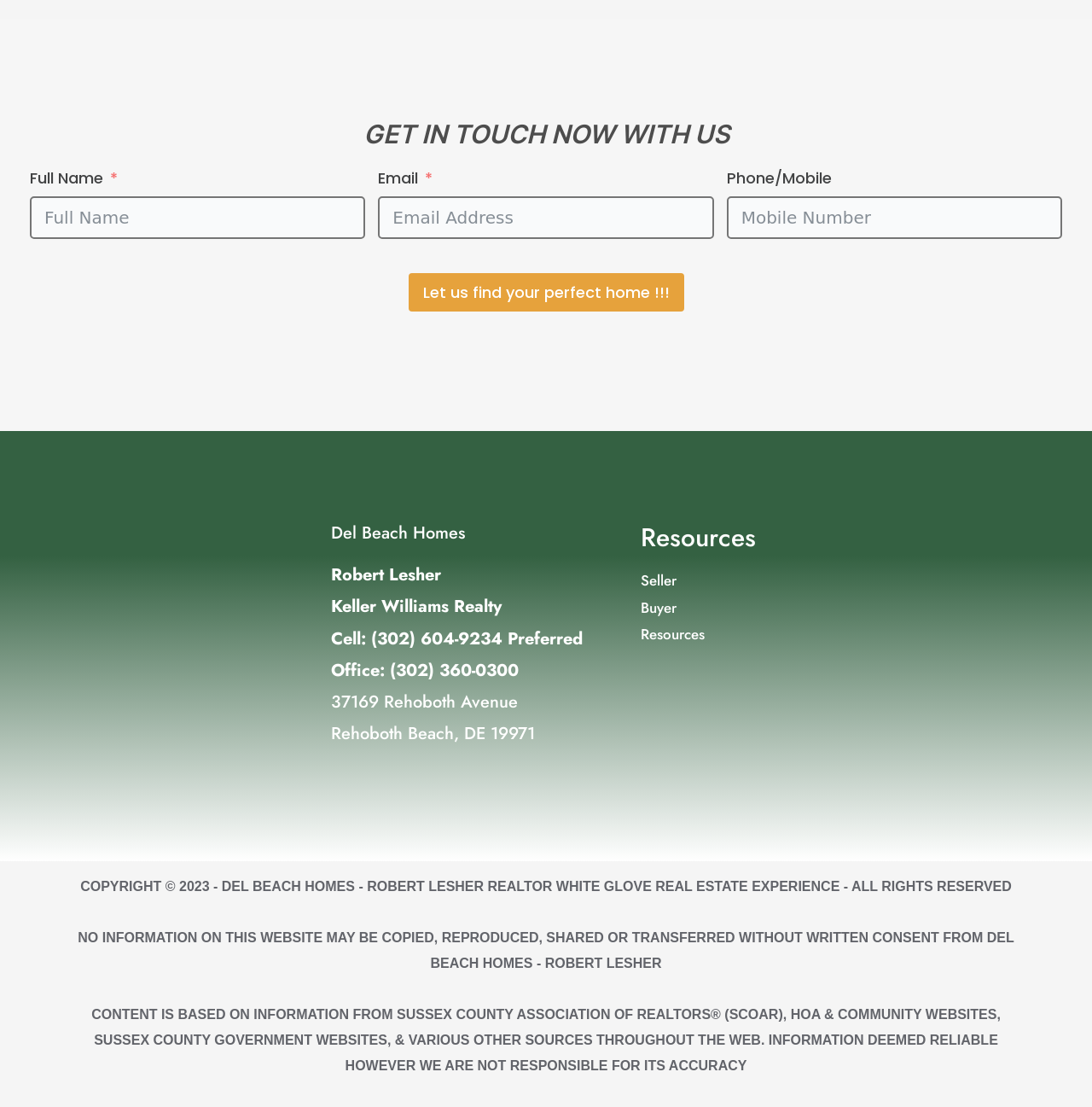Determine the bounding box coordinates of the clickable element to achieve the following action: 'Click 'Let us find your perfect home!!!''. Provide the coordinates as four float values between 0 and 1, formatted as [left, top, right, bottom].

[0.374, 0.247, 0.626, 0.282]